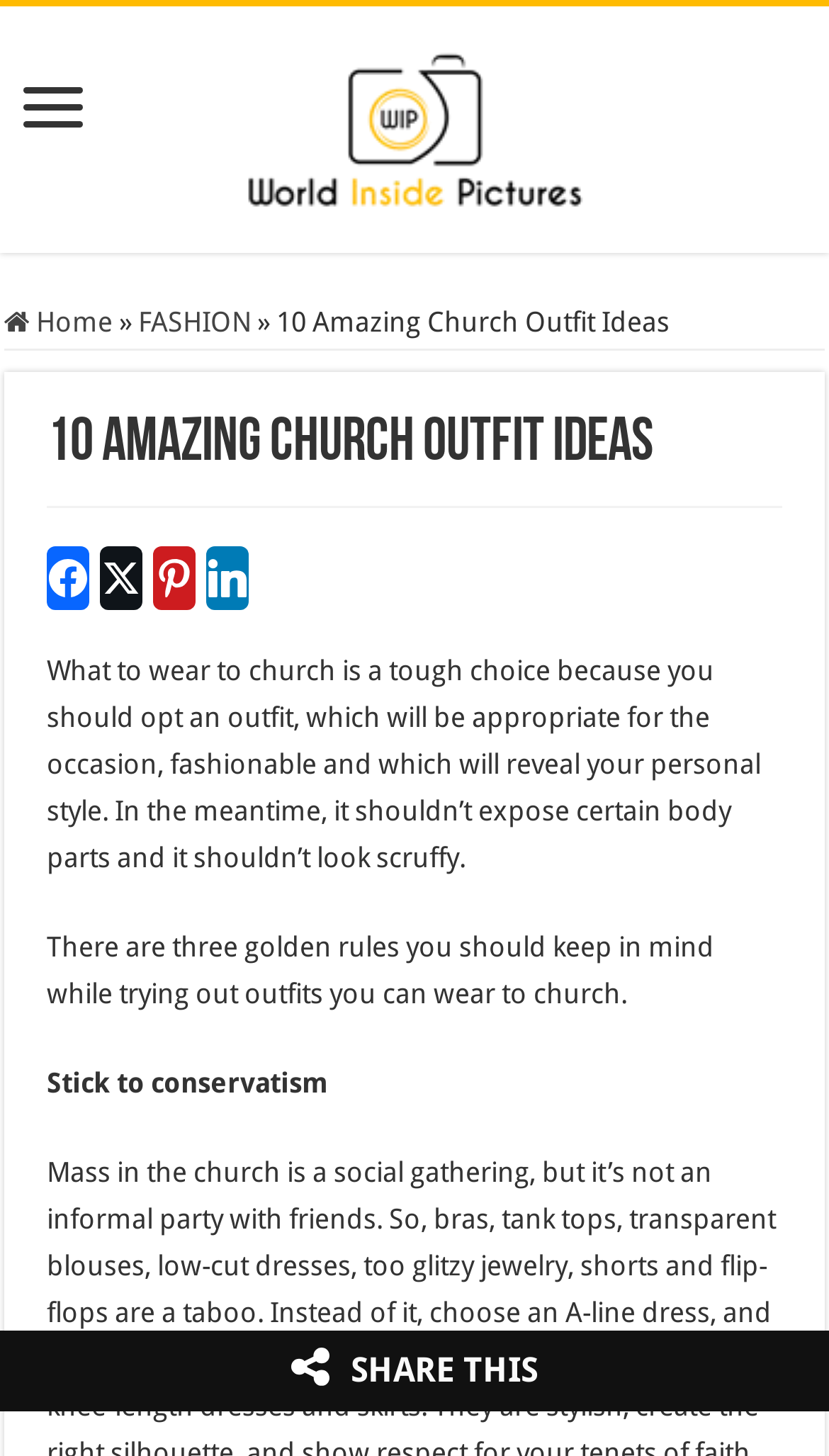What is the purpose of the 'SHARE THIS' text?
Answer the question with a single word or phrase, referring to the image.

To encourage sharing